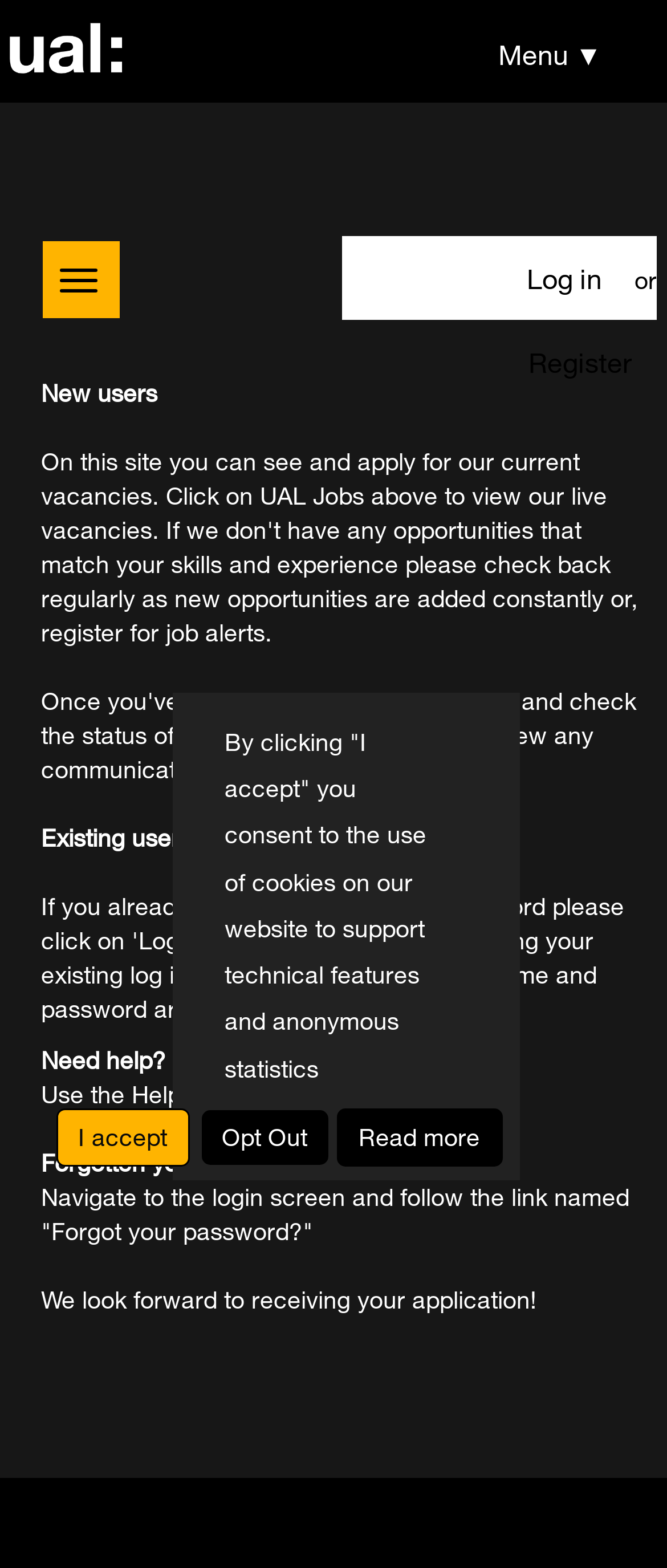Find the bounding box coordinates of the clickable area that will achieve the following instruction: "Toggle navigation".

[0.064, 0.154, 0.179, 0.203]